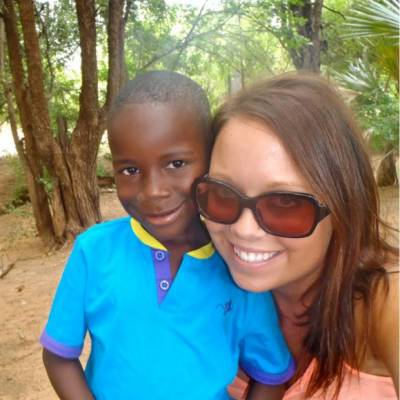What color is the boy's shirt?
With the help of the image, please provide a detailed response to the question.

According to the caption, the boy is dressed in a bright blue shirt with yellow accents, which indicates that the dominant color of his shirt is blue.